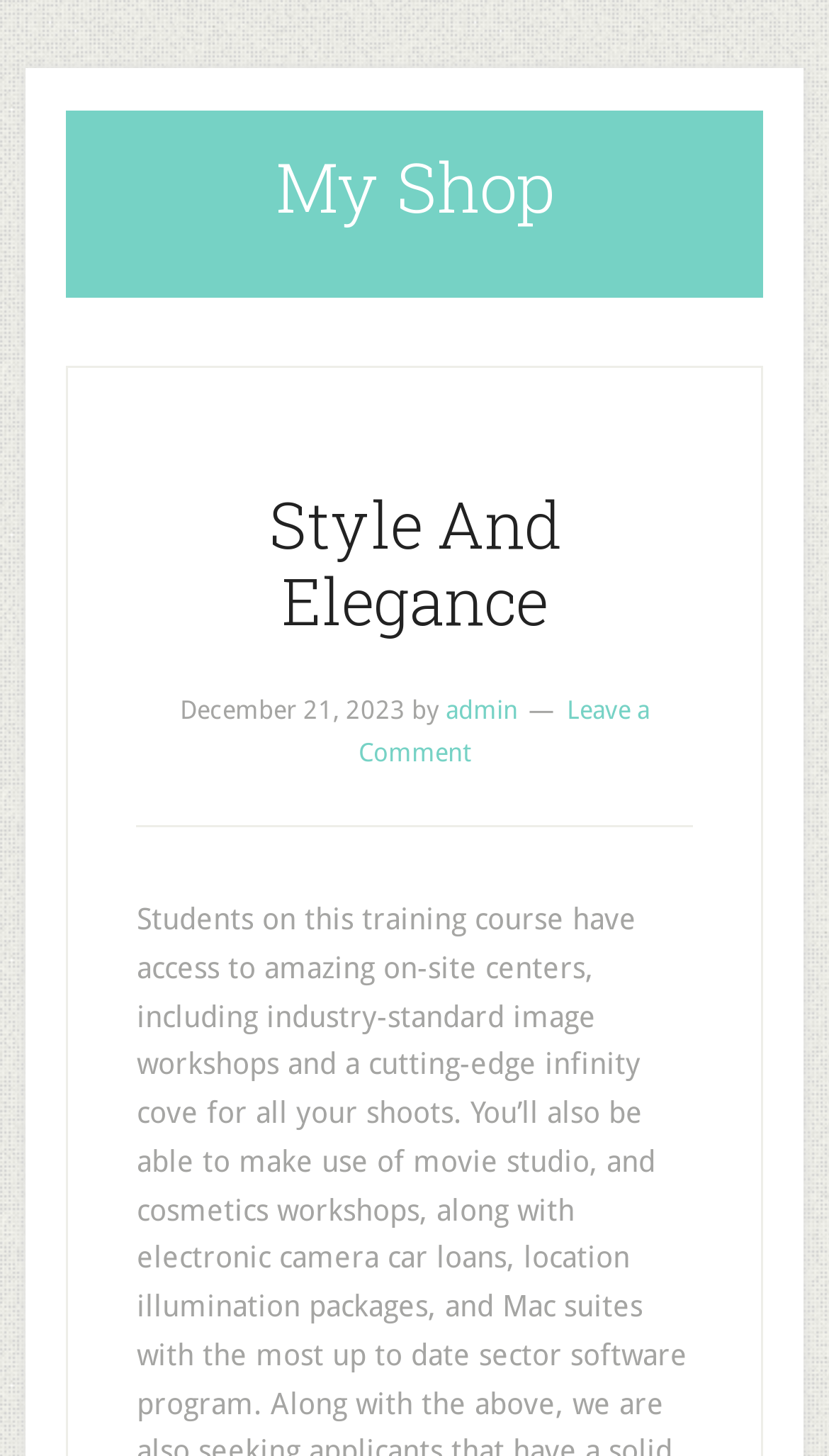Determine the bounding box of the UI element mentioned here: "My Shop". The coordinates must be in the format [left, top, right, bottom] with values ranging from 0 to 1.

[0.332, 0.096, 0.668, 0.159]